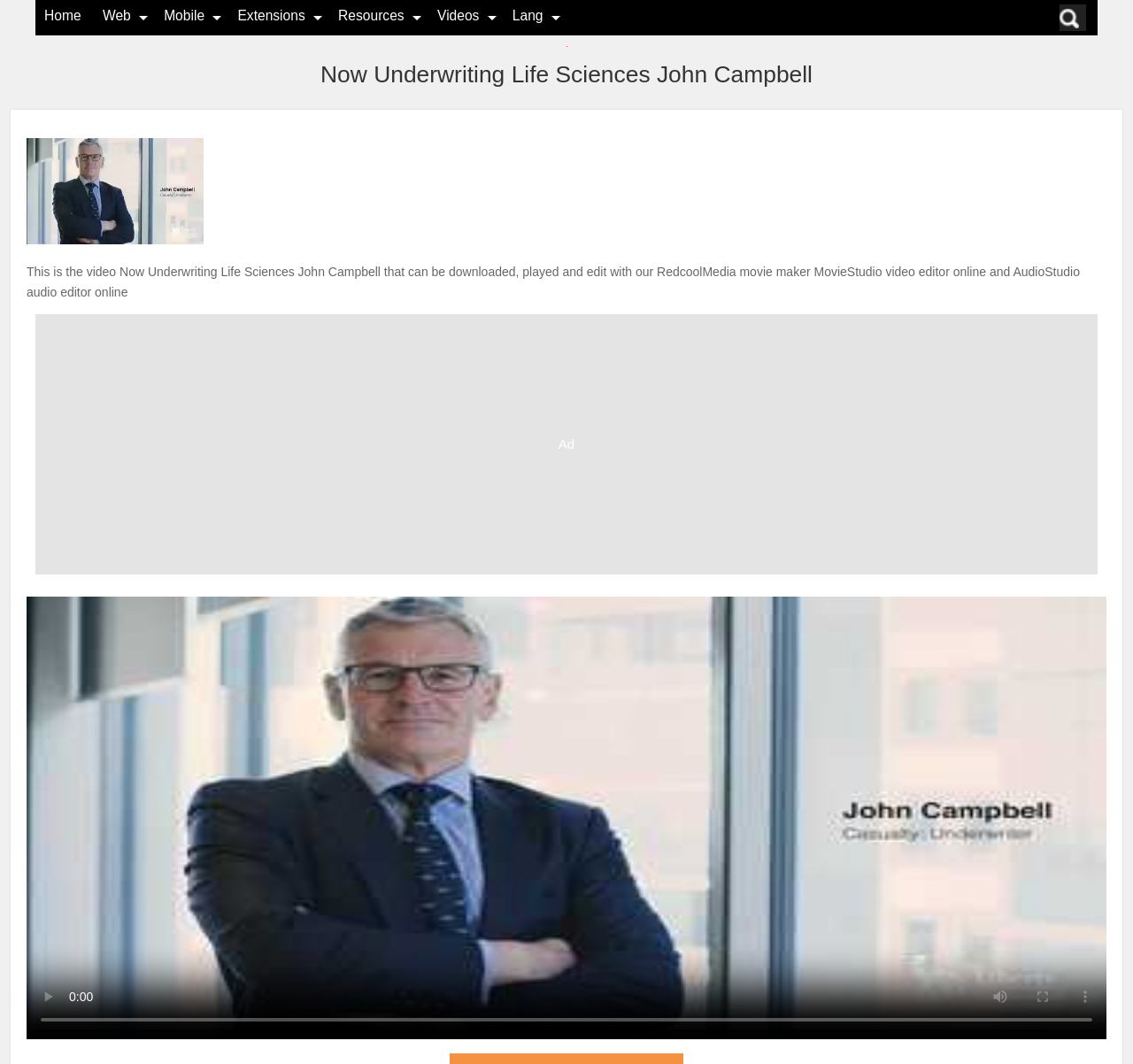Generate a thorough caption detailing the webpage content.

The webpage is about downloading and editing a video titled "Now Underwriting Life Sciences John Campbell" using RedcoolMedia's movie maker and audio editor online tools. 

At the top left, there are six links: "Home", "Web", "Mobile", "Extensions", "Resources", and "Videos", aligned horizontally. To the right of these links, there is a "Lang" link. On the top right, there is a search icon. 

Below the links, there is a RedcoolMedia favicon. The main heading "Now Underwriting Life Sciences John Campbell" is centered at the top of the page. 

Below the heading, there is a thumbnail image of the video, accompanied by a brief description: "This is the video Now Underwriting Life Sciences John Campbell that can be downloaded, played and edit with our RedcoolMedia movie maker MovieStudio video editor online and AudioStudio audio editor online". 

In the middle of the page, there is an "Ad" label. At the bottom of the page, there are several video control buttons: a disabled "play" button, a disabled "mute" button, a disabled "enter full screen" button, and a disabled "show more media controls" button with a popup menu. 

Next to the buttons, there is a disabled video time scrubber slider, which displays the elapsed time as 0:00.